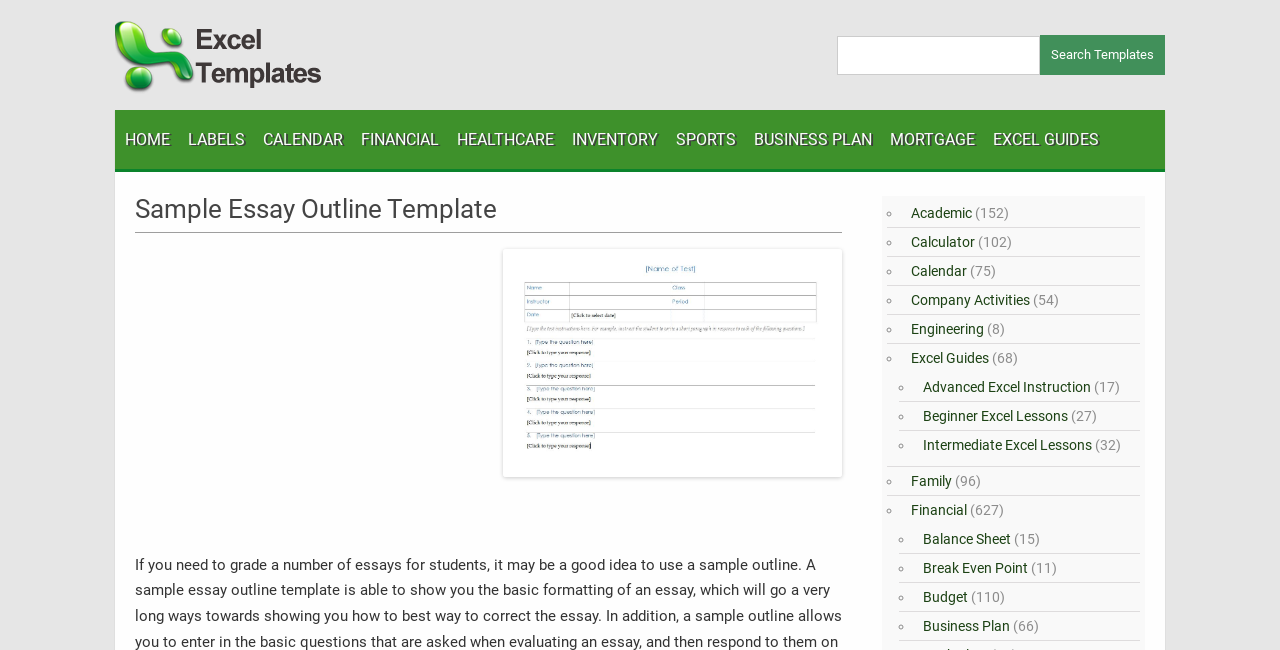What is the purpose of this webpage?
Please use the image to provide a one-word or short phrase answer.

Download essay outline template